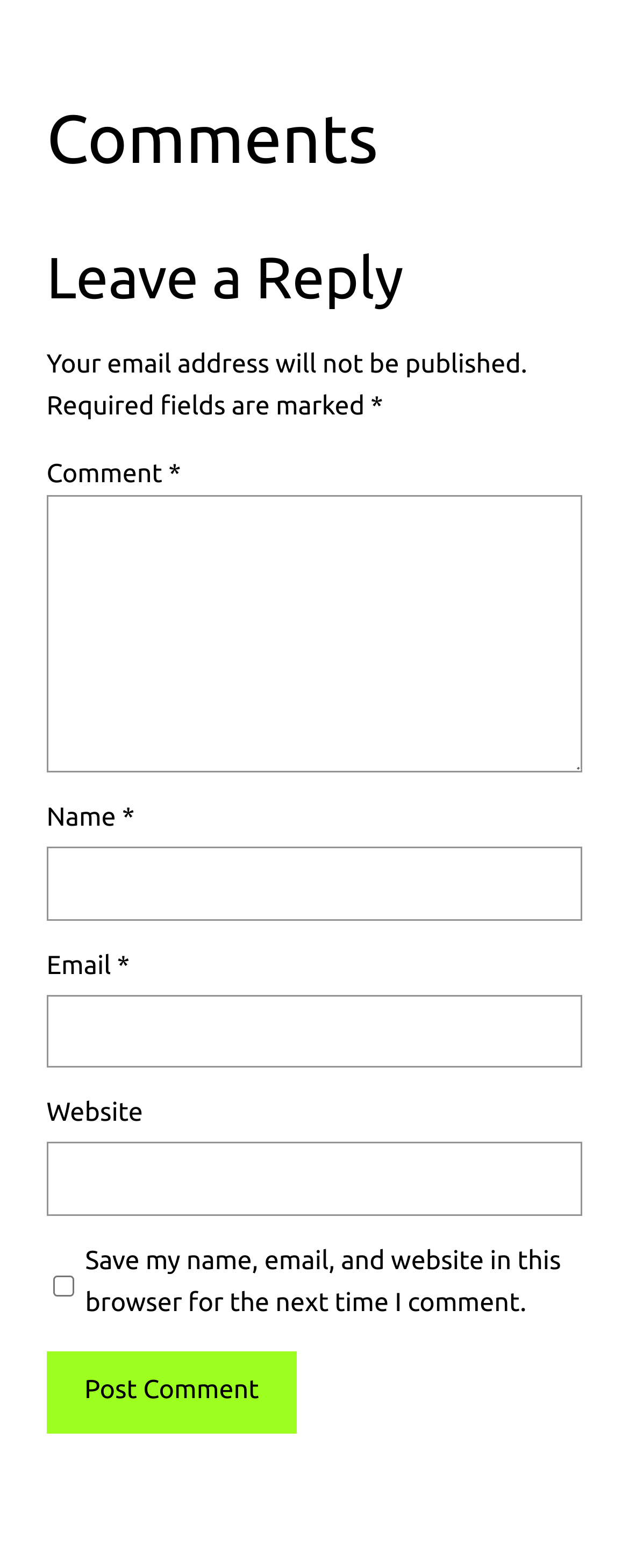What is the note about email addresses in the comment form?
Please provide a single word or phrase in response based on the screenshot.

Will not be published